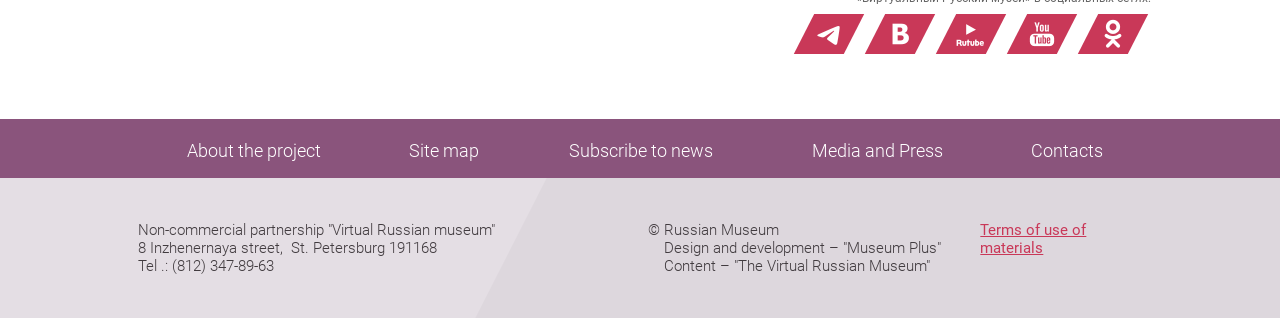What is the phone number of the museum?
Based on the screenshot, answer the question with a single word or phrase.

(812) 347-89-63